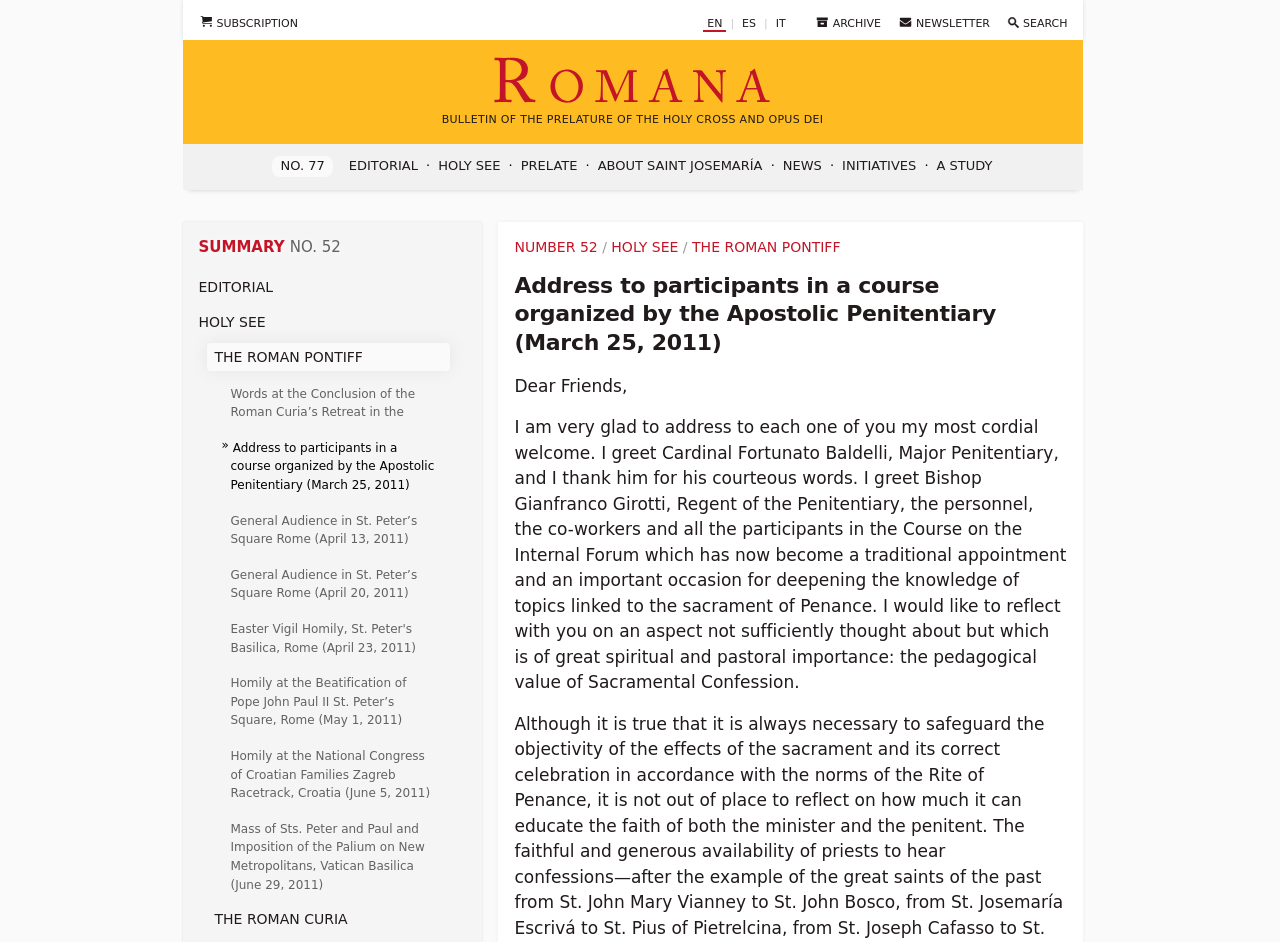Who is the author of the address?
Answer briefly with a single word or phrase based on the image.

The Roman Pontiff